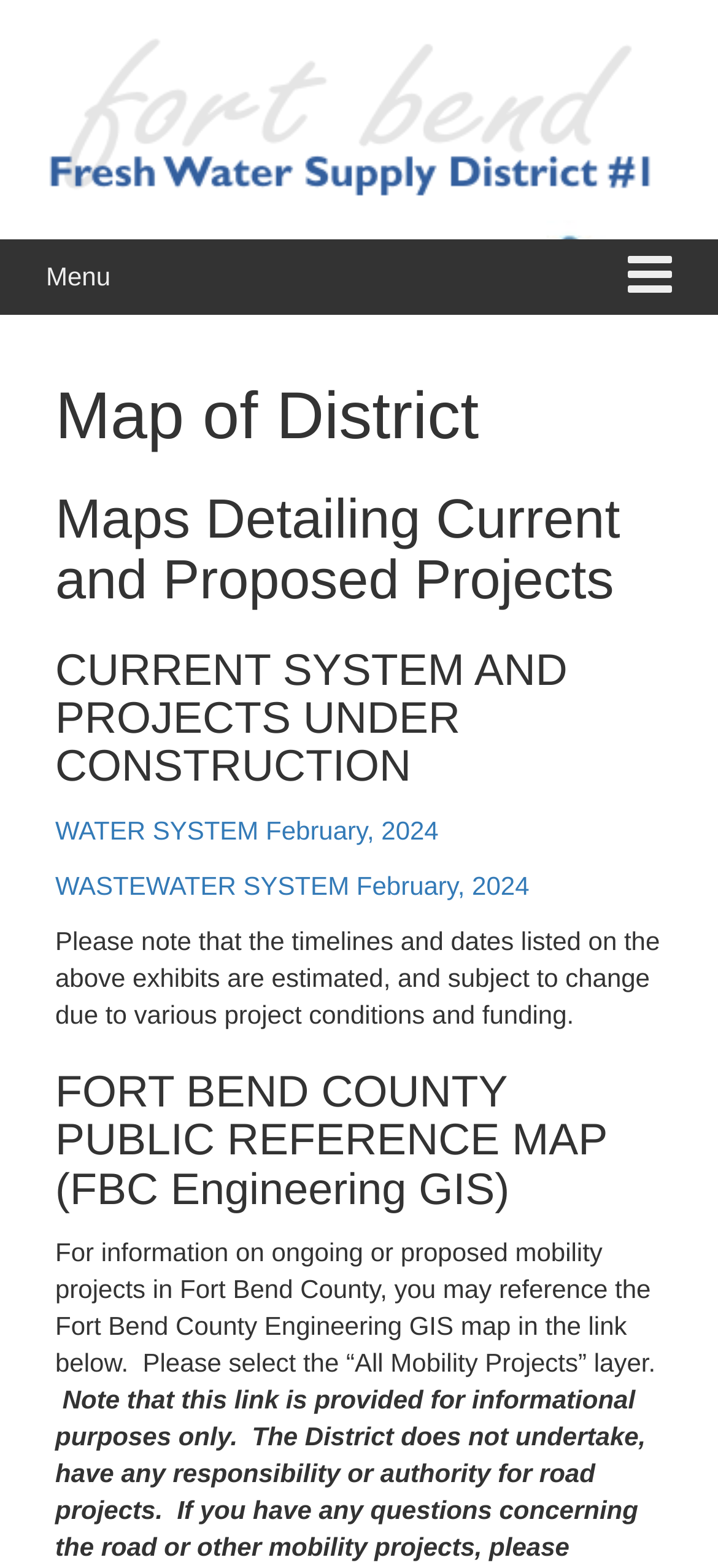Extract the bounding box coordinates of the UI element described: "WASTEWATER SYSTEM February, 2024". Provide the coordinates in the format [left, top, right, bottom] with values ranging from 0 to 1.

[0.077, 0.555, 0.737, 0.574]